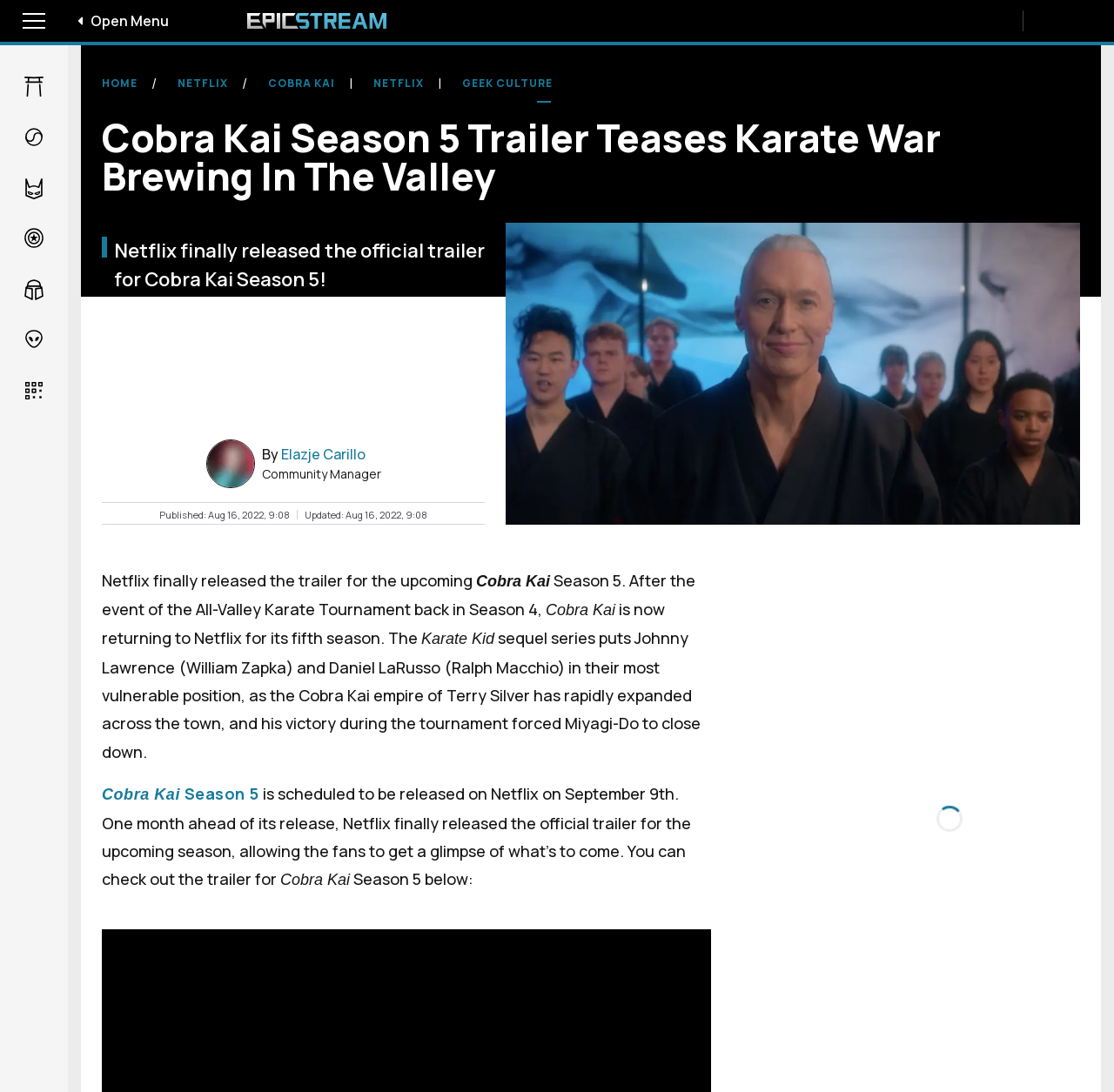From the element description Fantasy & Sci-Fi, predict the bounding box coordinates of the UI element. The coordinates must be specified in the format (top-left x, top-left y, bottom-right x, bottom-right y) and should be within the 0 to 1 range.

[0.012, 0.292, 0.048, 0.331]